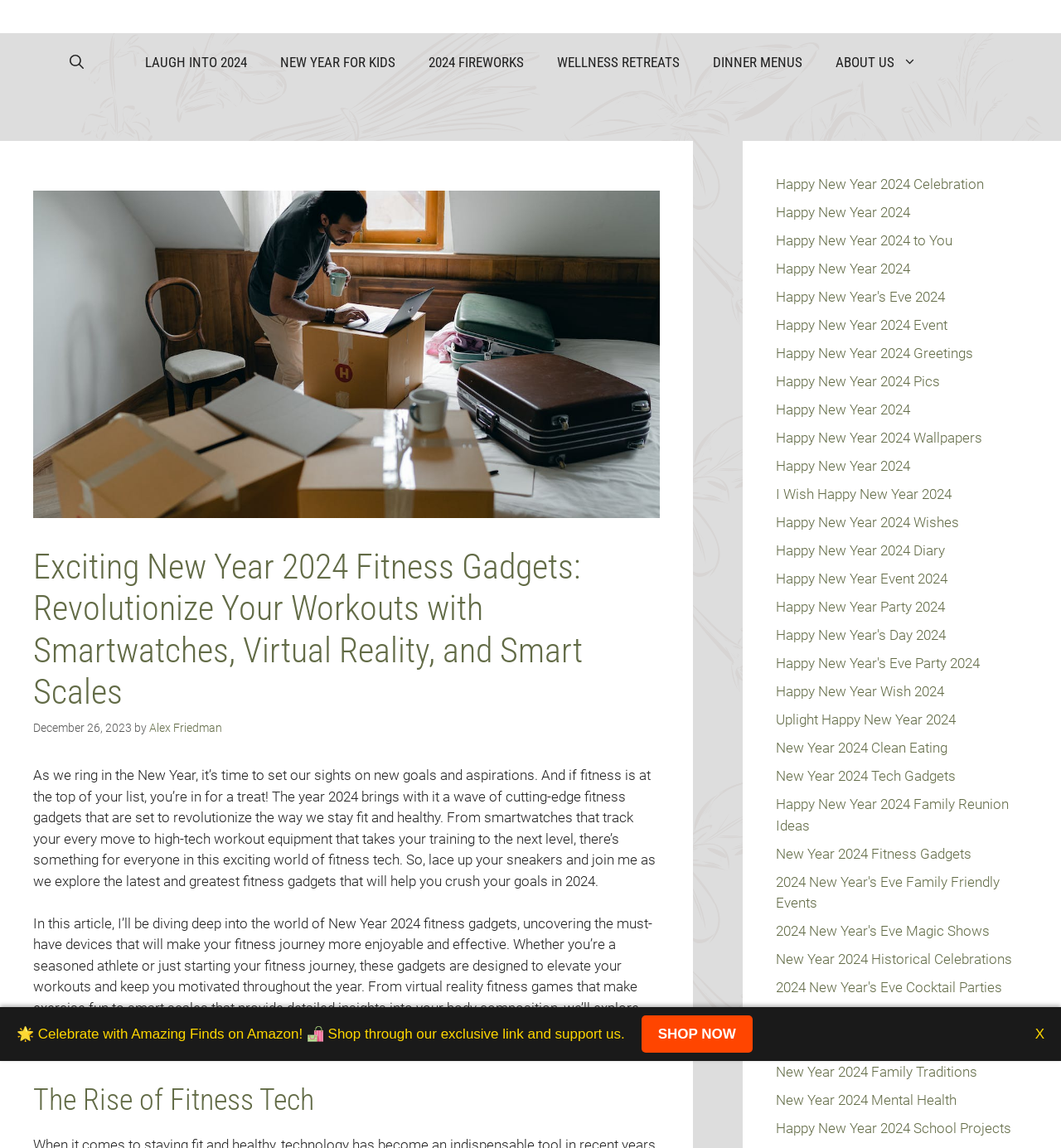Determine the bounding box coordinates in the format (top-left x, top-left y, bottom-right x, bottom-right y). Ensure all values are floating point numbers between 0 and 1. Identify the bounding box of the UI element described by: Dinner Menus

[0.656, 0.029, 0.771, 0.079]